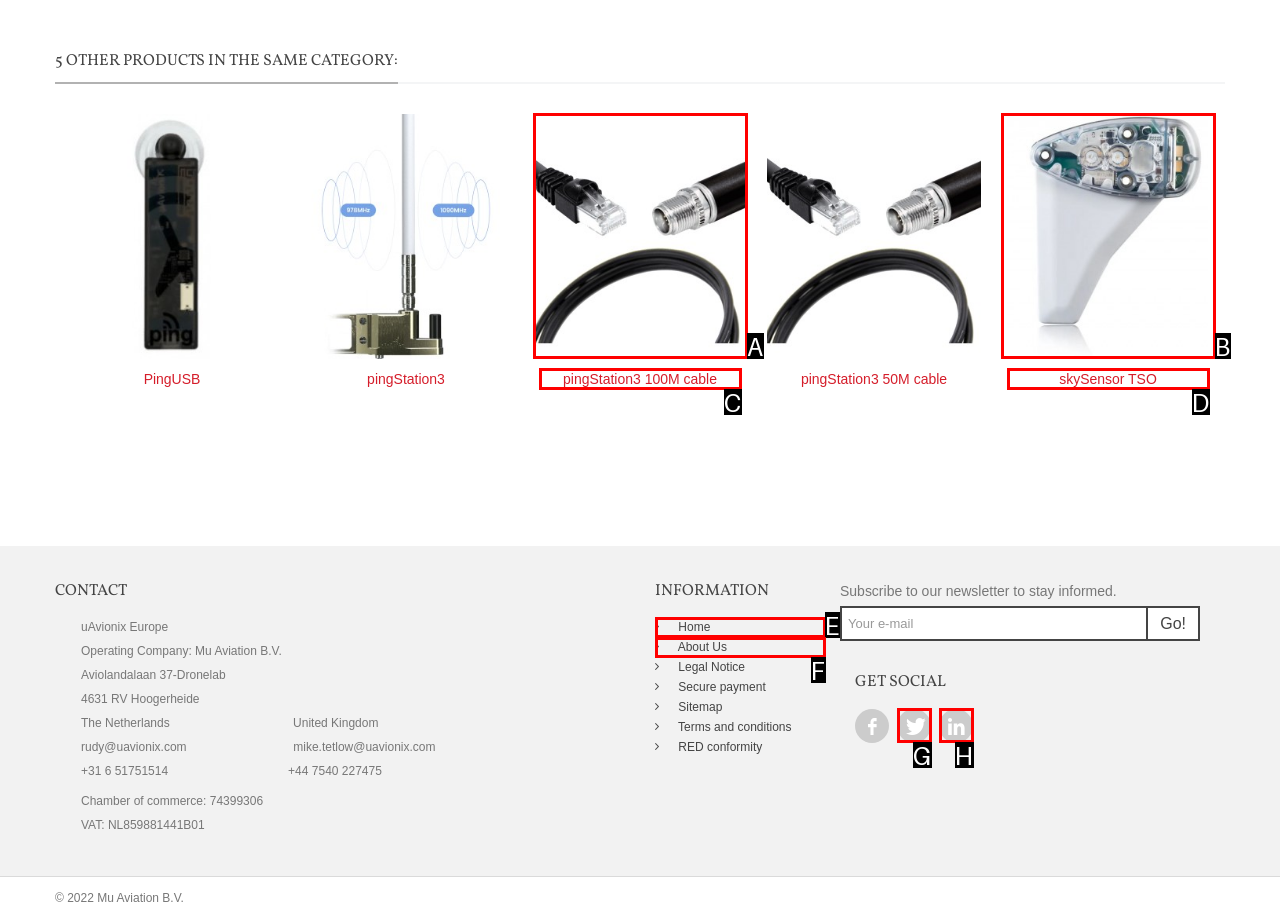Pinpoint the HTML element that fits the description: title="skySensor TSO"
Answer by providing the letter of the correct option.

B